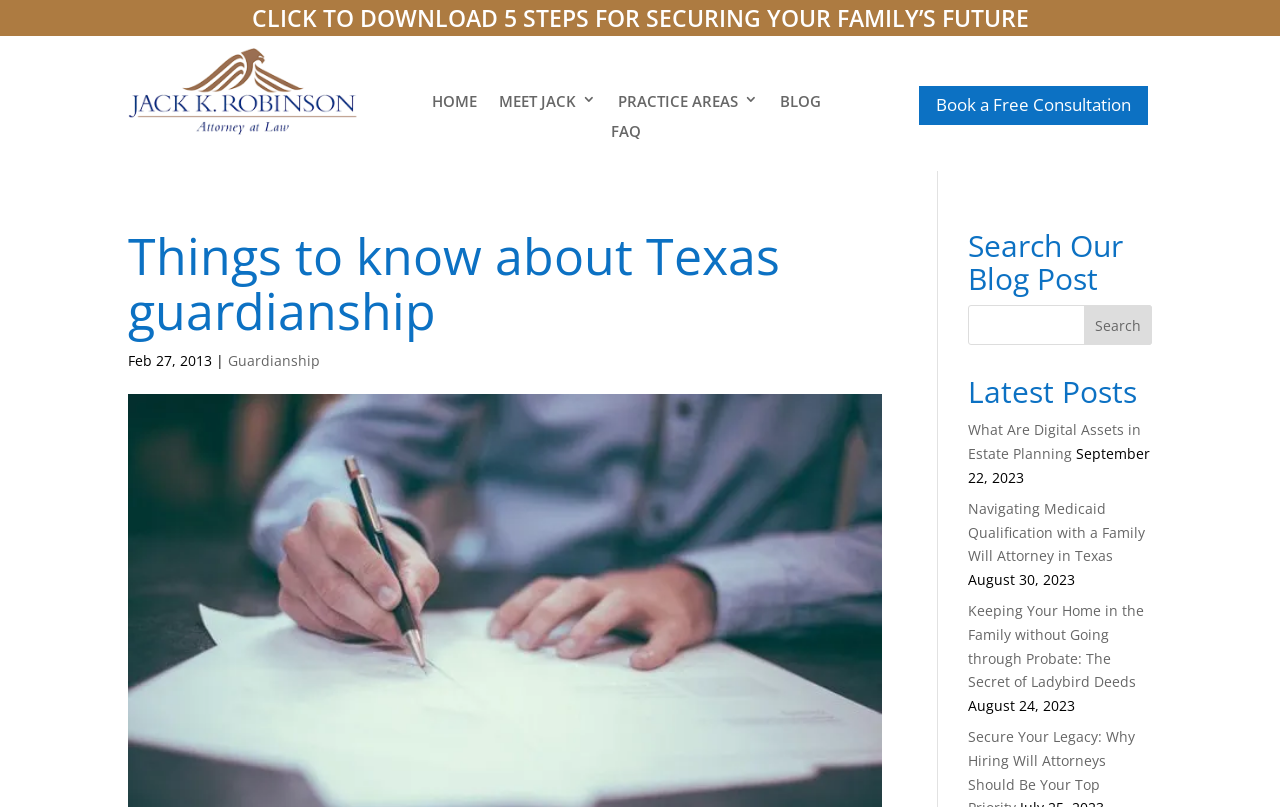How many latest posts are shown on the webpage?
Refer to the image and give a detailed response to the question.

I found the answer by counting the number of links and static texts with dates under the heading 'Latest Posts', which suggests that there are 4 latest posts shown on the webpage.